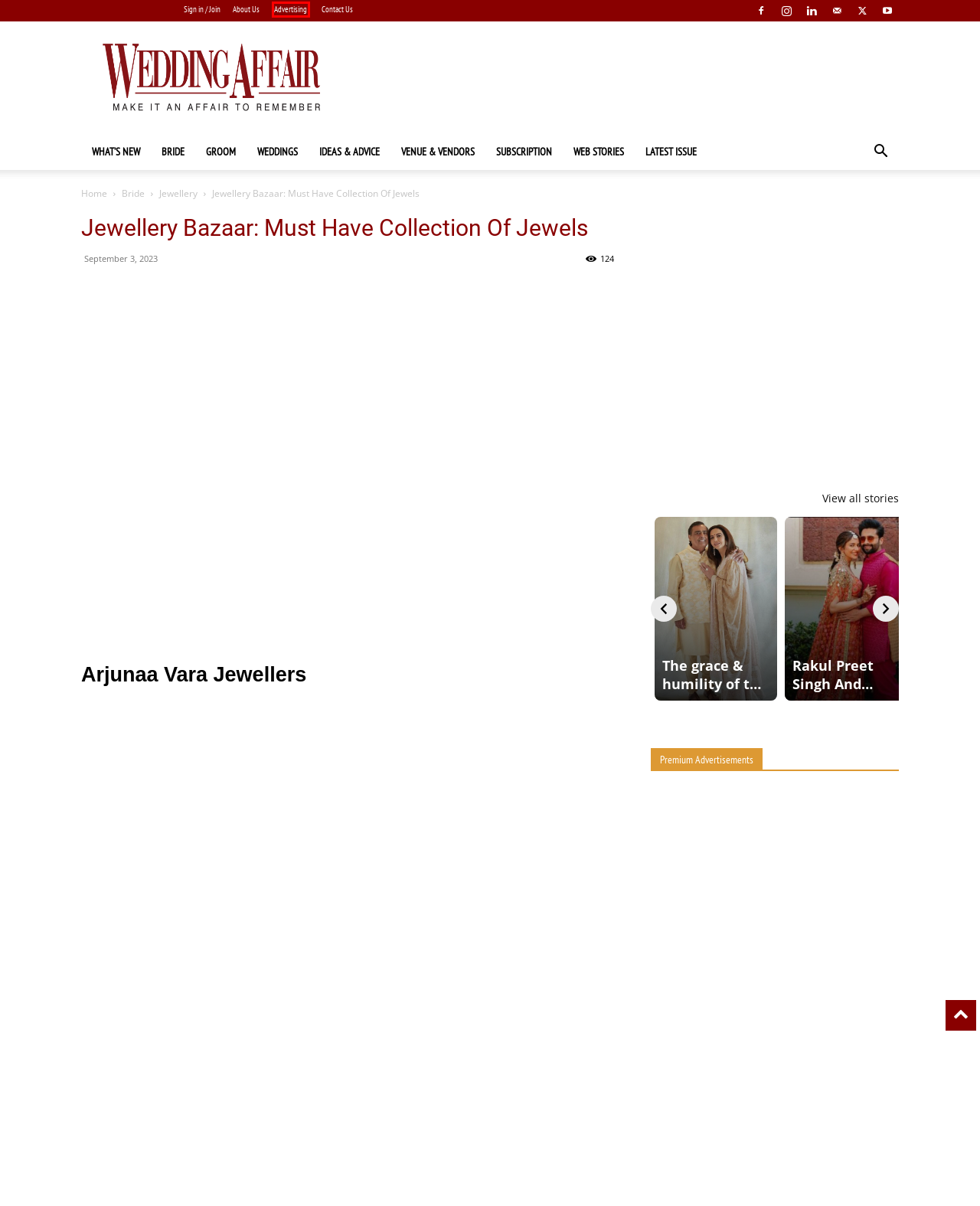Take a look at the provided webpage screenshot featuring a red bounding box around an element. Select the most appropriate webpage description for the page that loads after clicking on the element inside the red bounding box. Here are the candidates:
A. Wedding Ideas & Advice - Wedding Affair
B. Latest Wedding Blogs - Wedding Affair
C. Advertise With The International Indian Wedding Magazine | Wedding Affair
D. Wedding Affair - Indian Wedding Magazine For Brides & Grooms
E. Contact Us
F. Destination Wedding Planning & Inspiration - Wedding Affair
G. Wedding Latest Issue - Wedding Affair Magazine | Wedding Affair Magazine
H. Wedding Web Stories - Wedding Affair

C